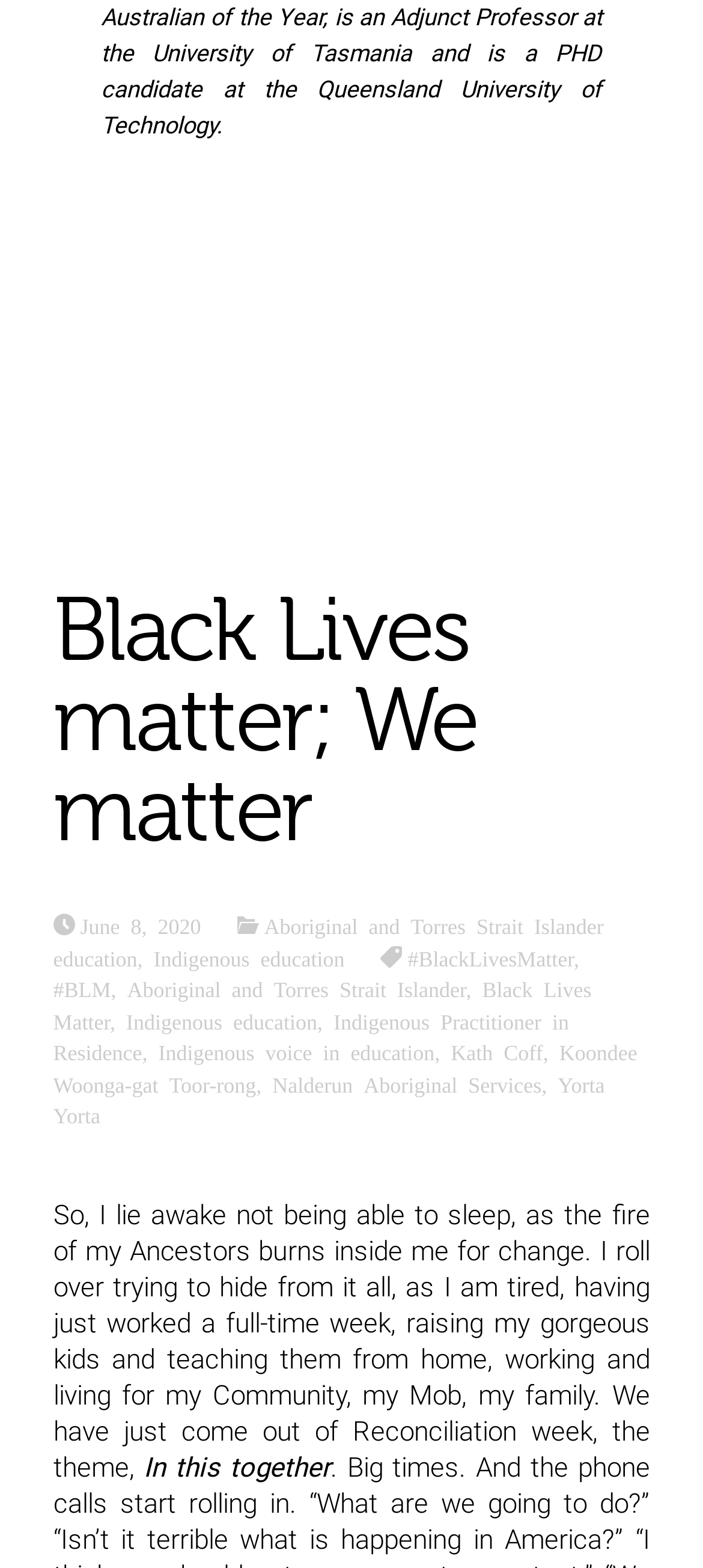Identify the bounding box coordinates of the area you need to click to perform the following instruction: "Read the article posted on June 8, 2020".

[0.106, 0.583, 0.286, 0.597]